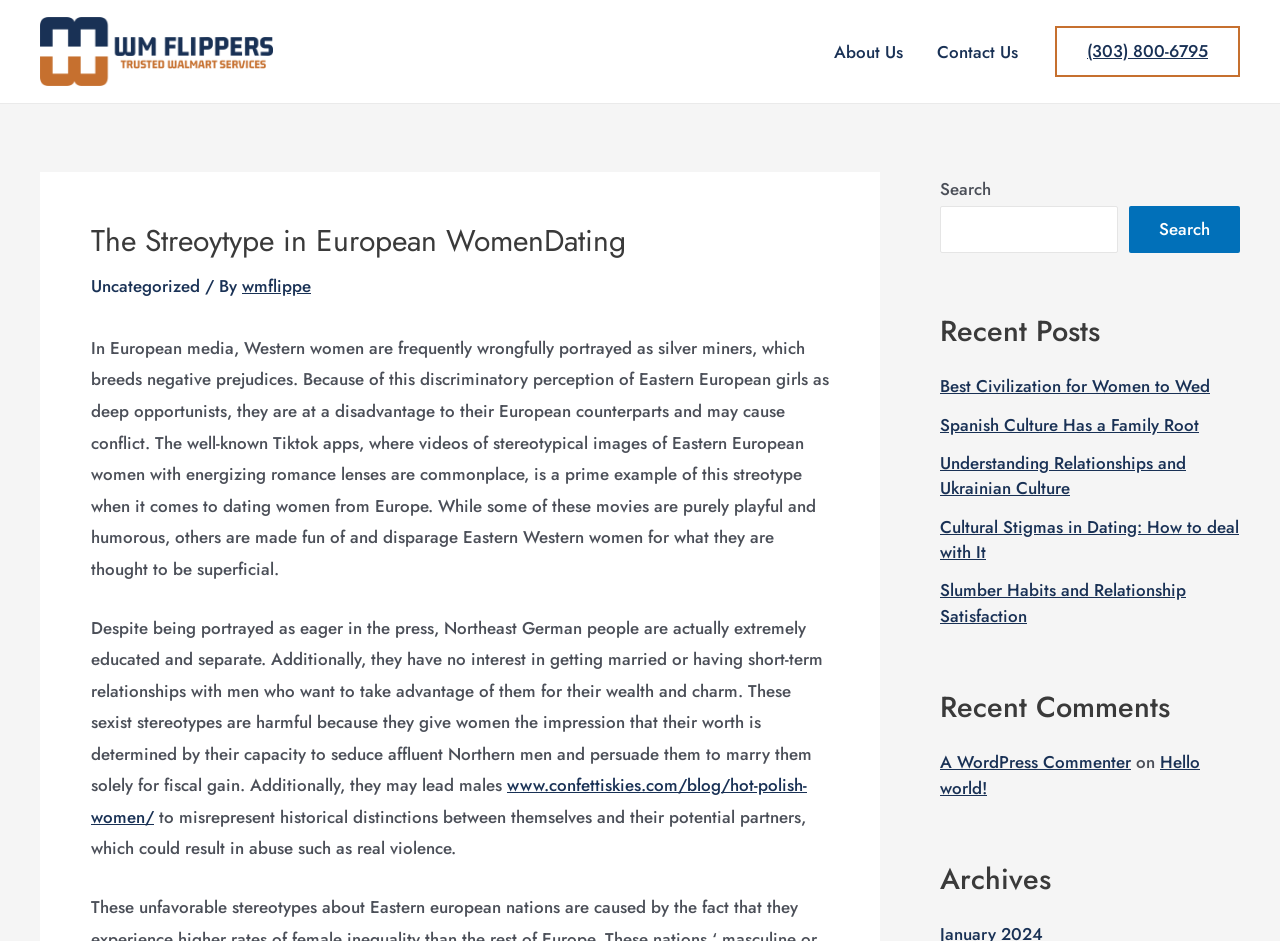Determine the bounding box coordinates of the target area to click to execute the following instruction: "Check the save my name checkbox."

None